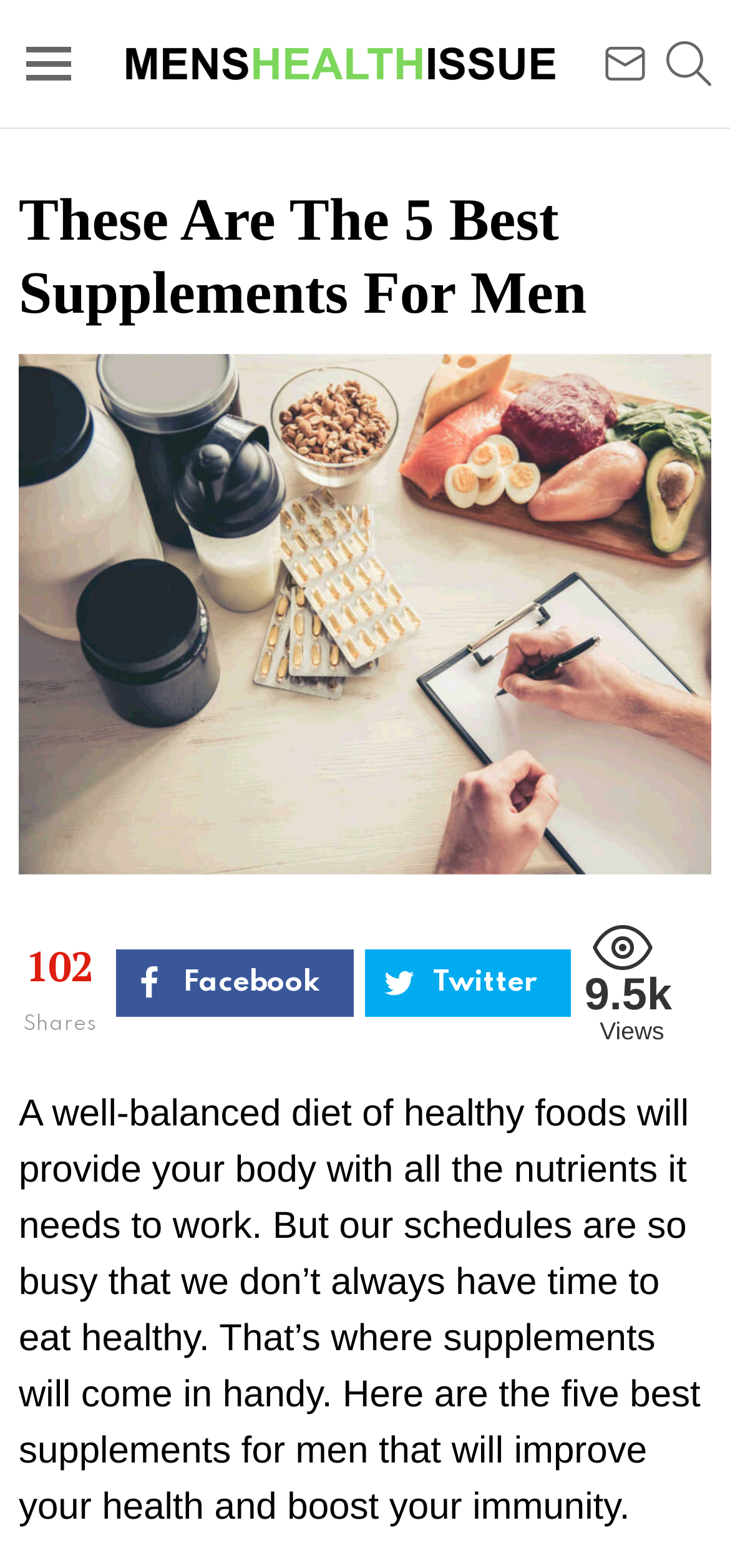Using the provided element description "Facebook", determine the bounding box coordinates of the UI element.

[0.158, 0.605, 0.483, 0.648]